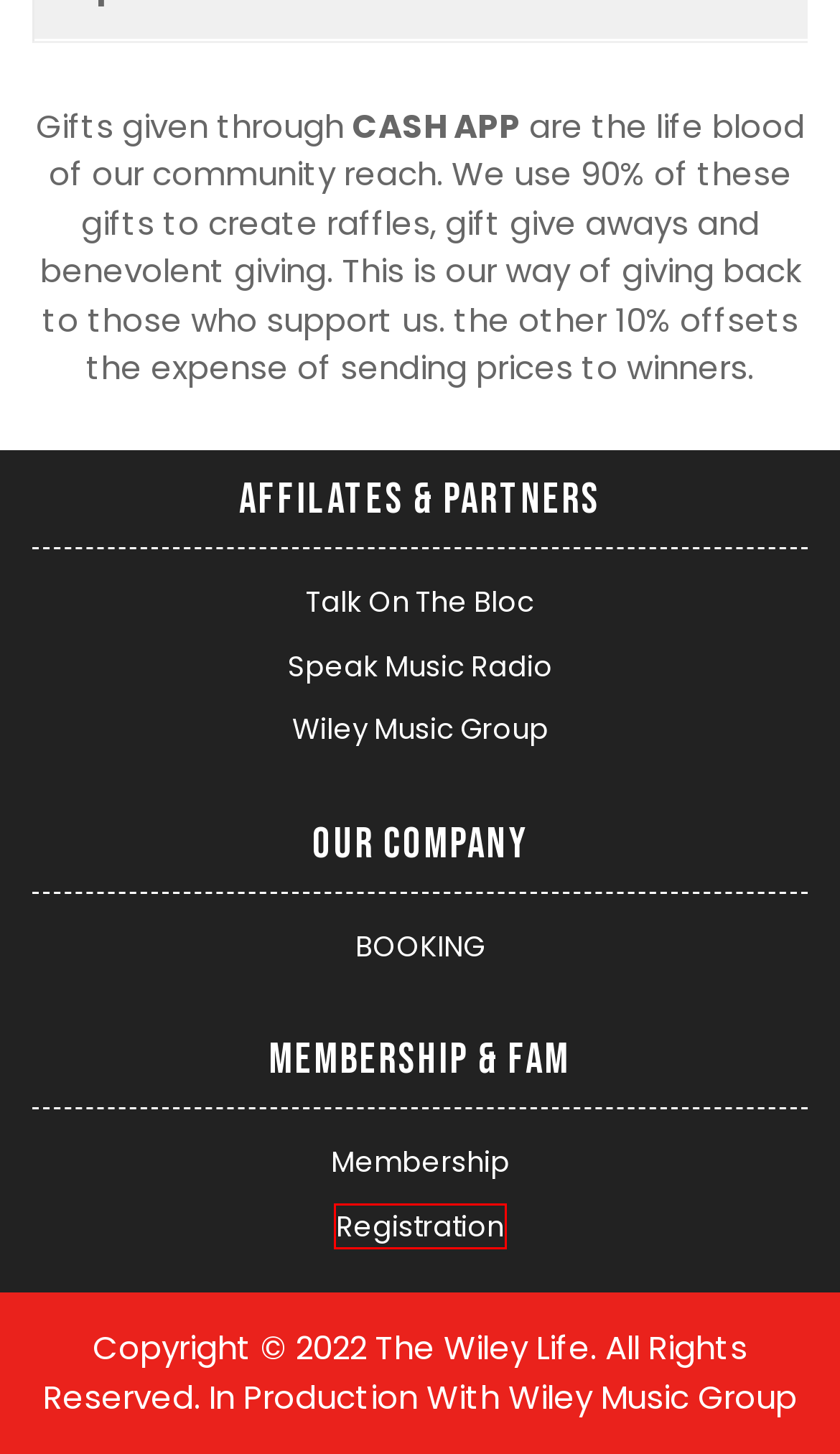You are presented with a screenshot of a webpage that includes a red bounding box around an element. Determine which webpage description best matches the page that results from clicking the element within the red bounding box. Here are the candidates:
A. REGISTRATION – THE WILEY LIFE
B. GiveSendGo | The Leader in Online Fundraising
C. BOOKING – THE WILEY LIFE
D. Talk On The Bloc – Real conversation to political, religious and social issue.
E. PODCASTING – Talk On The Bloc
F. THE WILEY LIFE – "We Out Here In These Streets
G. SPEAK MUSIC RADIO – "The Best All The From The Midwest"
H. MEMBERSHIP – THE WILEY LIFE

A